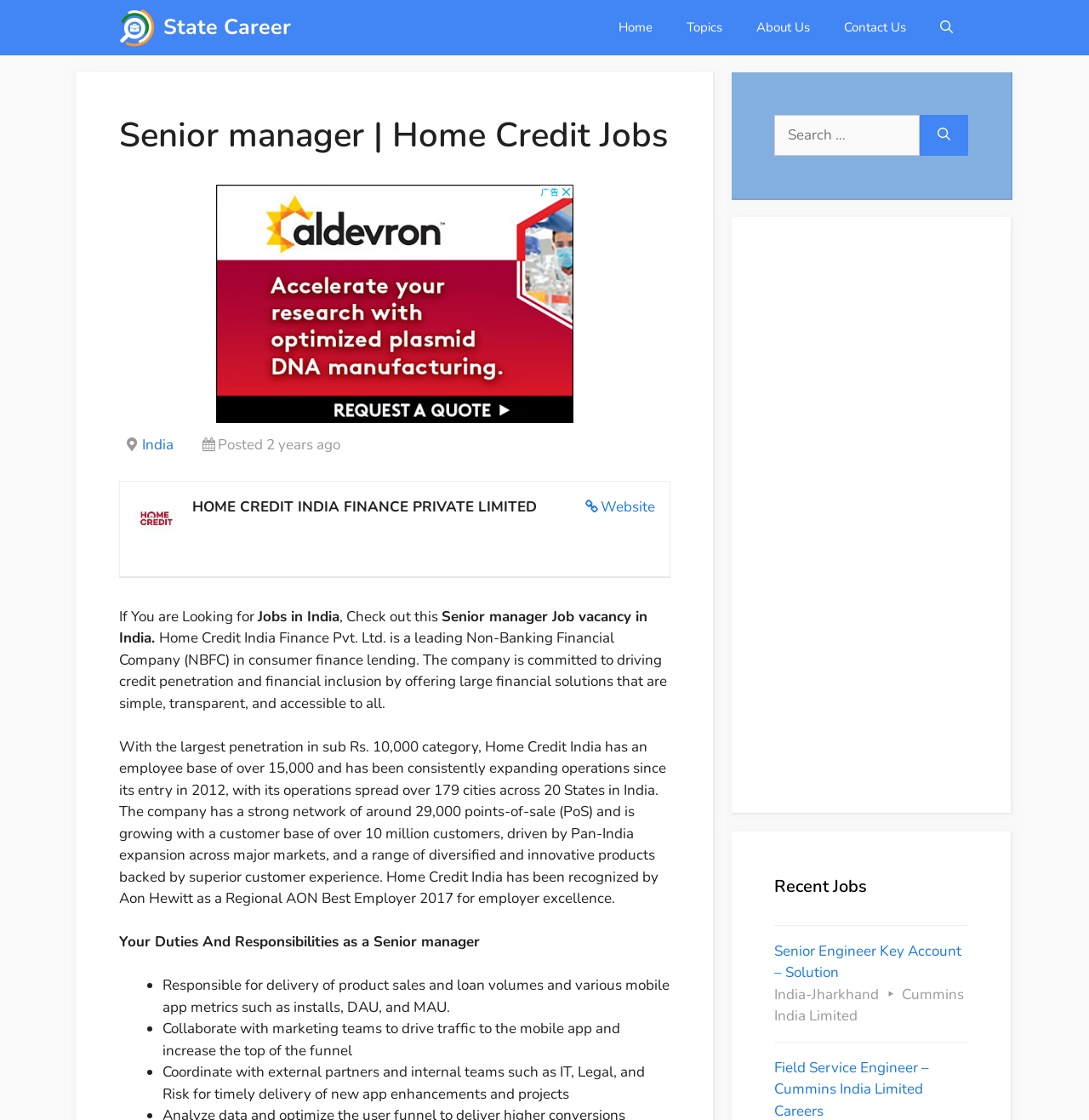Please identify the bounding box coordinates for the region that you need to click to follow this instruction: "Explore the State Career page".

[0.109, 0.0, 0.142, 0.049]